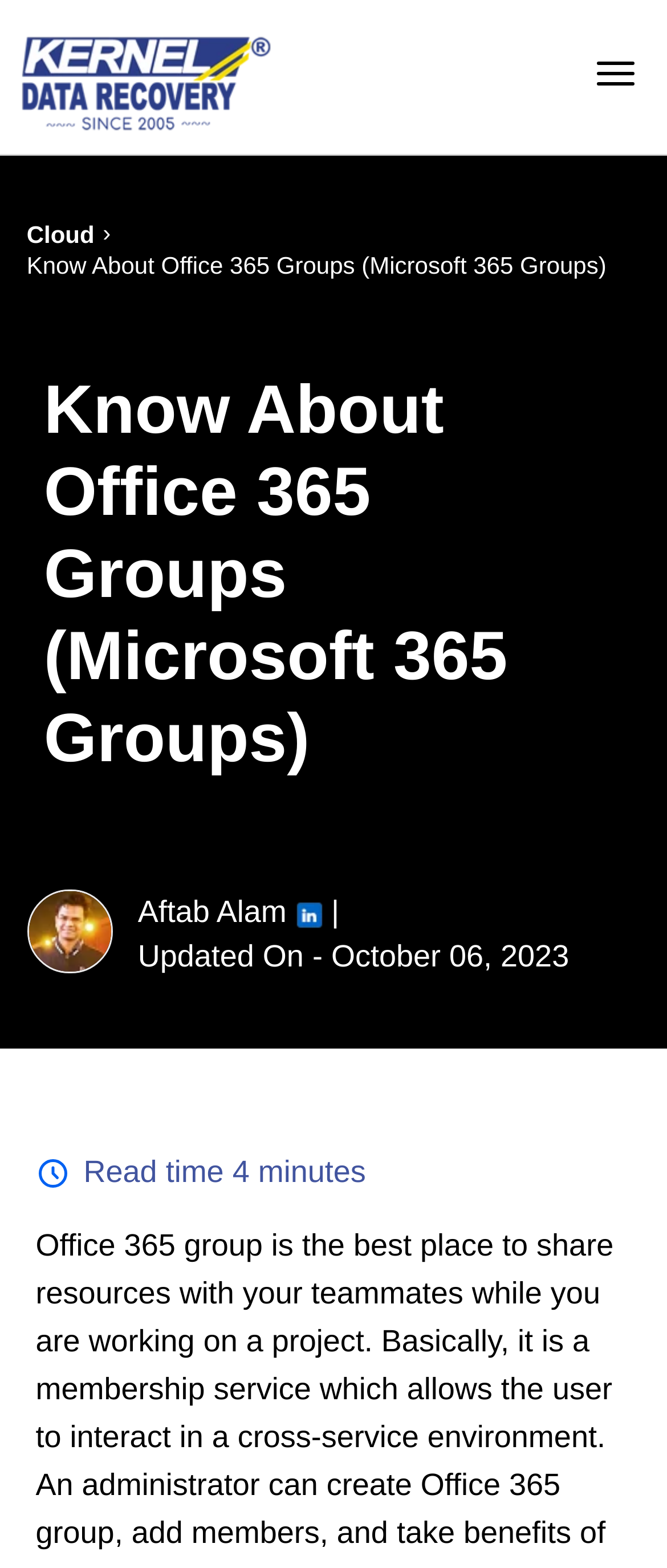Identify the bounding box for the described UI element. Provide the coordinates in (top-left x, top-left y, bottom-right x, bottom-right y) format with values ranging from 0 to 1: Robert Stofel

None